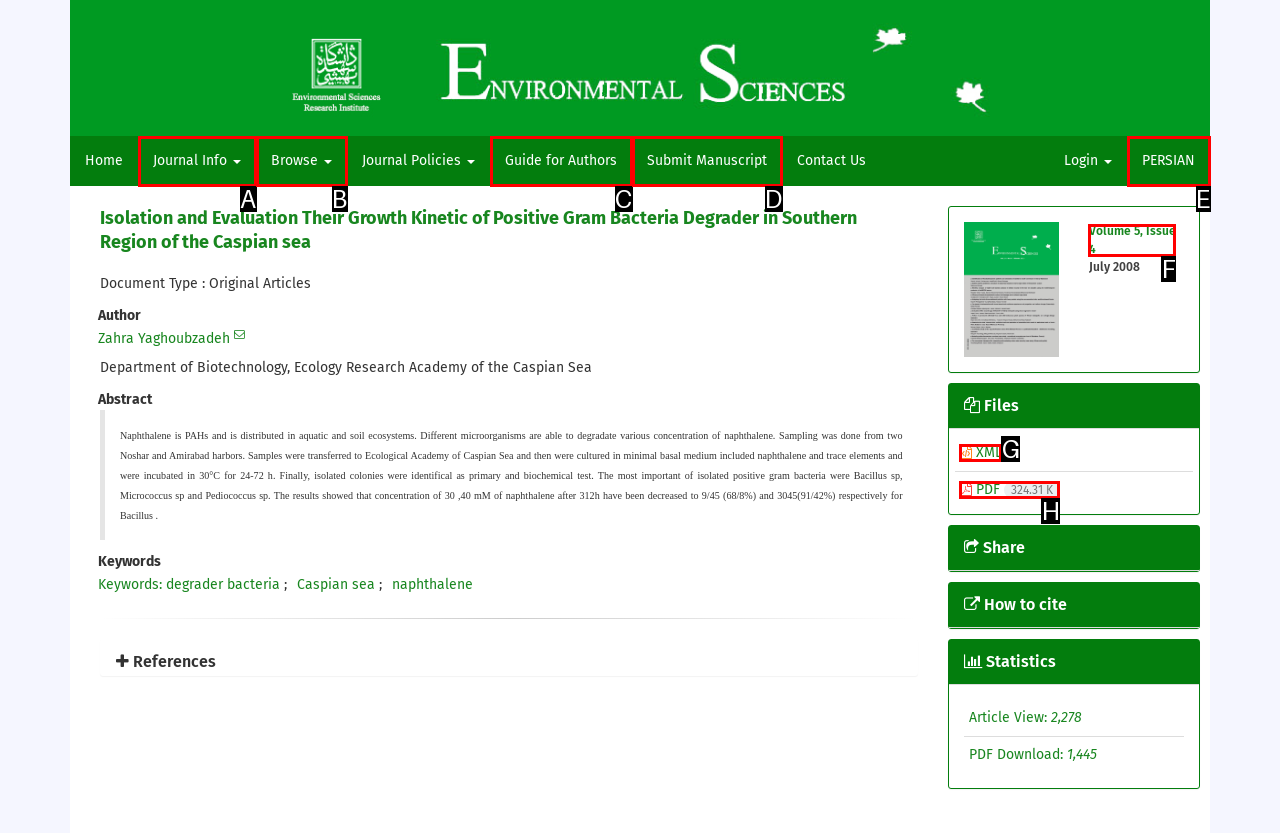Identify the HTML element that best matches the description: Volume 5, Issue 4. Provide your answer by selecting the corresponding letter from the given options.

F